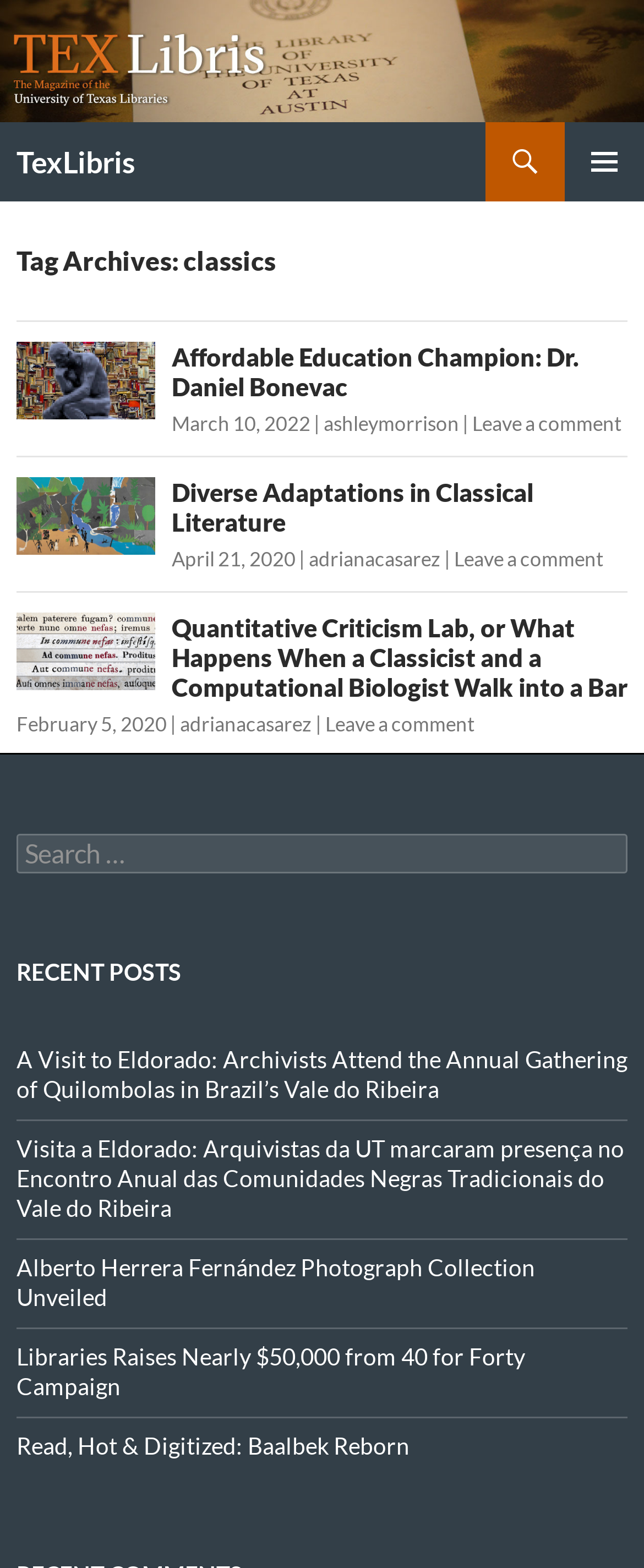Locate the bounding box coordinates of the area to click to fulfill this instruction: "Click on the link to TexLibris". The bounding box should be presented as four float numbers between 0 and 1, in the order [left, top, right, bottom].

[0.026, 0.078, 0.21, 0.129]